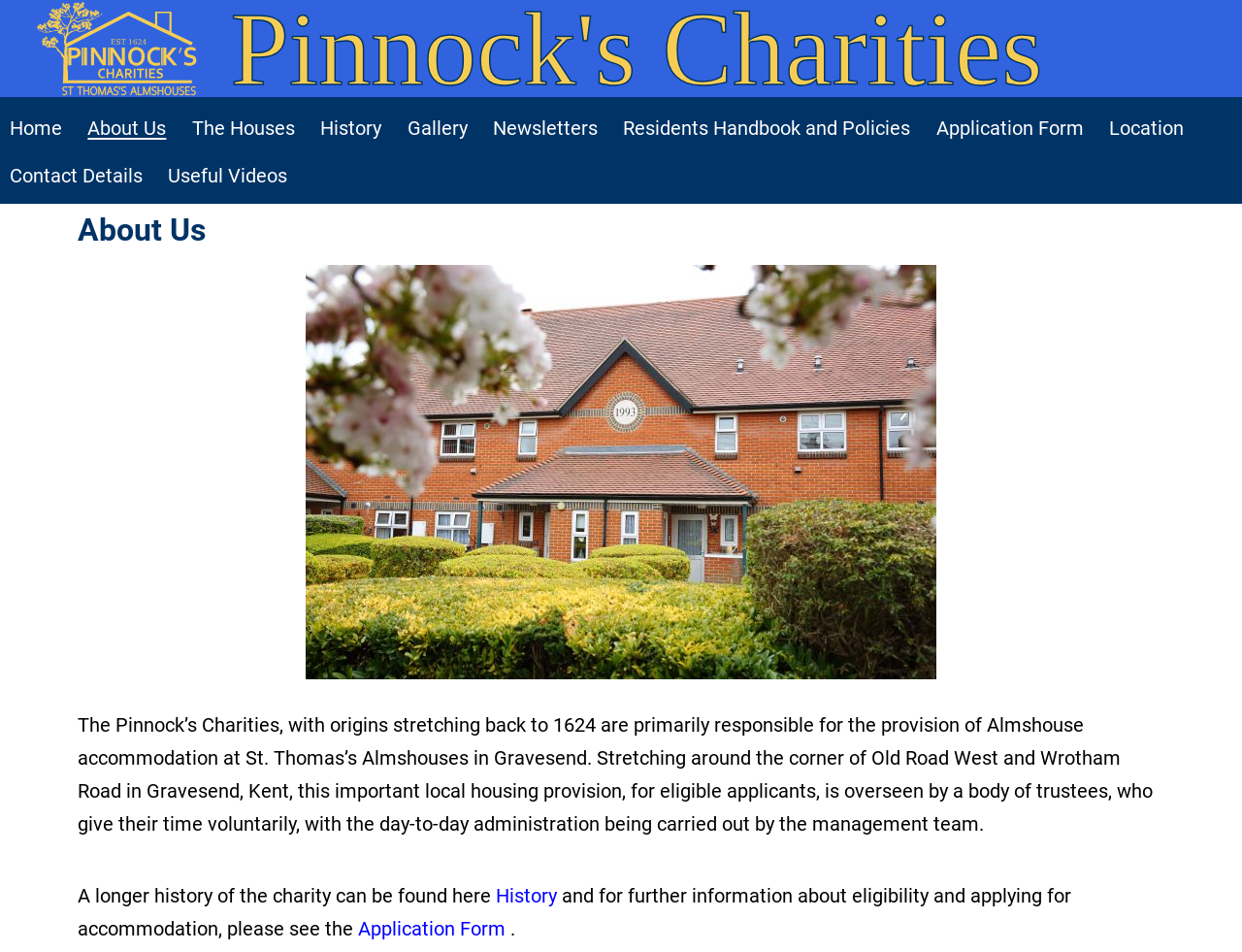Using the information in the image, give a comprehensive answer to the question: 
What is the location of St. Thomas’s Almshouses?

According to the webpage content, St. Thomas’s Almshouses is located at the corner of Old Road West and Wrotham Road in Gravesend, Kent.